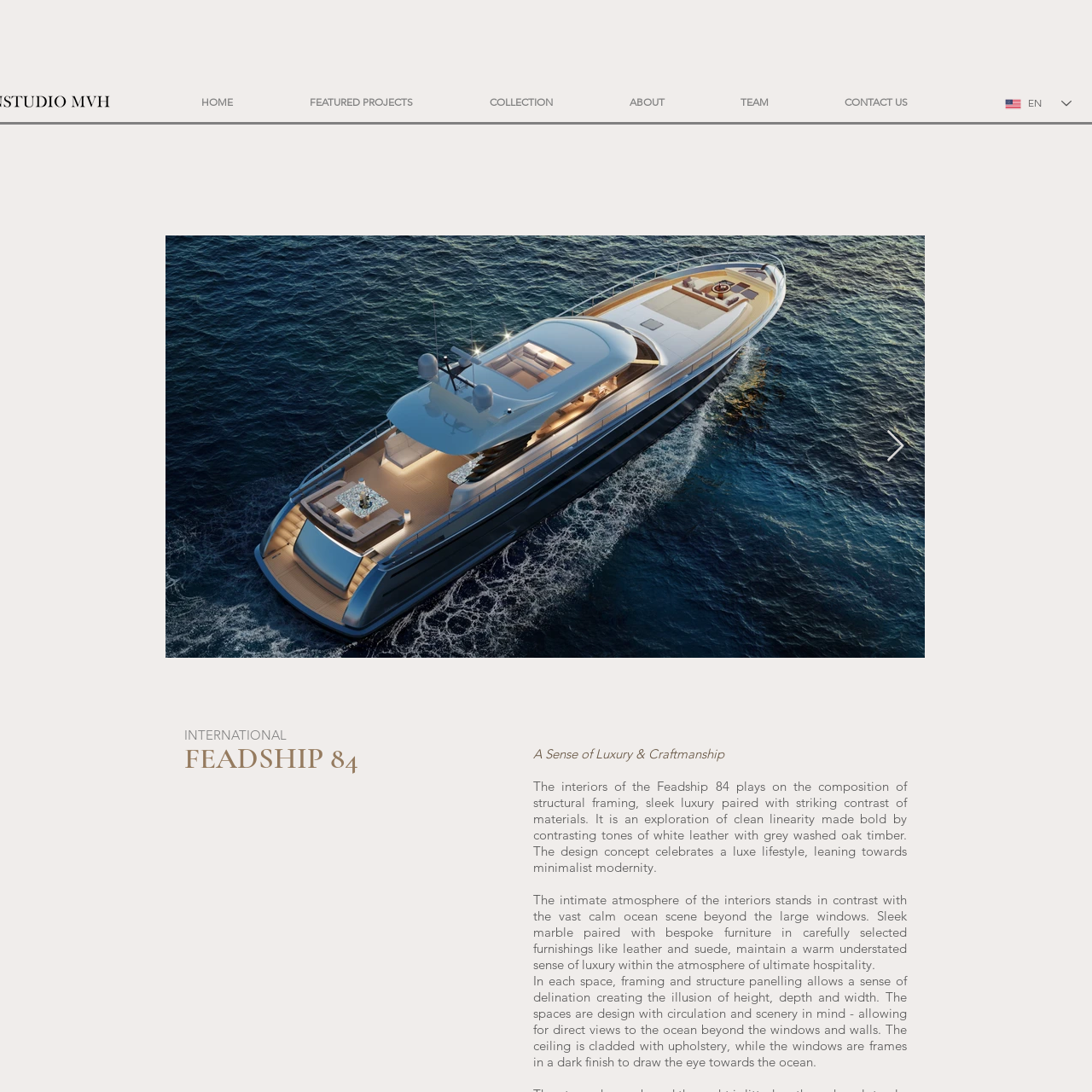Examine the picture highlighted with a red border, What is the background of the yacht? Please respond with a single word or phrase.

Ocean